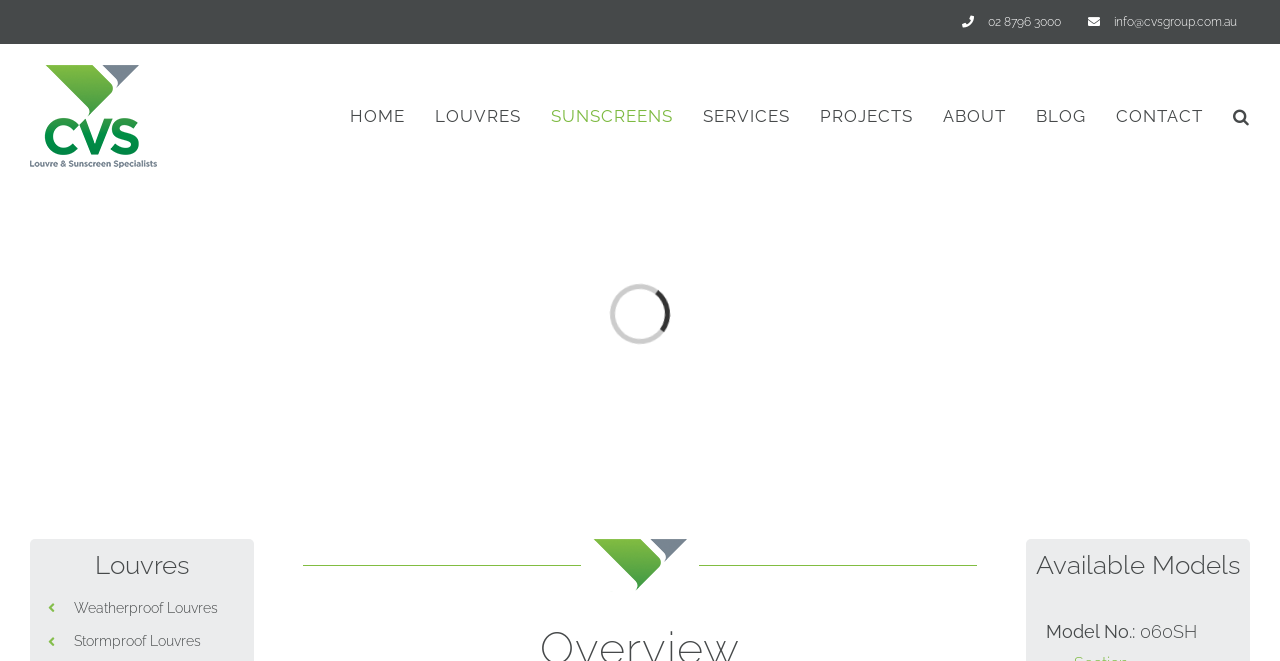Please provide the bounding box coordinates for the element that needs to be clicked to perform the following instruction: "click the phone number". The coordinates should be given as four float numbers between 0 and 1, i.e., [left, top, right, bottom].

[0.741, 0.0, 0.839, 0.067]